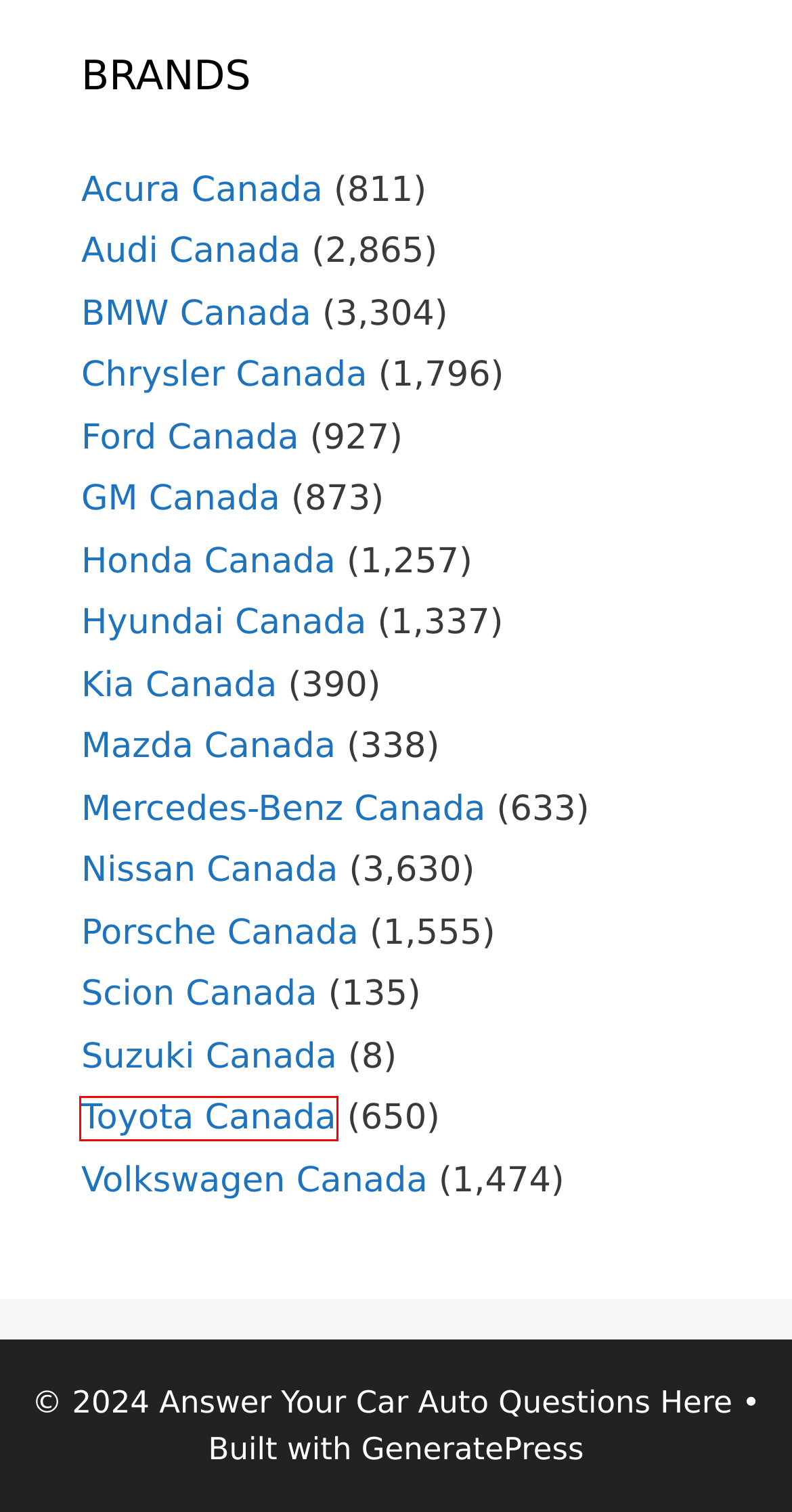A screenshot of a webpage is given, marked with a red bounding box around a UI element. Please select the most appropriate webpage description that fits the new page after clicking the highlighted element. Here are the candidates:
A. Kia Canada – Answer Your Car Auto Questions Here
B. Audi Canada – Answer Your Car Auto Questions Here
C. Mazda Canada – Answer Your Car Auto Questions Here
D. Toyota Canada – Answer Your Car Auto Questions Here
E. BMW Canada – Answer Your Car Auto Questions Here
F. Acura Canada – Answer Your Car Auto Questions Here
G. Porsche Canada – Answer Your Car Auto Questions Here
H. Honda Canada – Answer Your Car Auto Questions Here

D